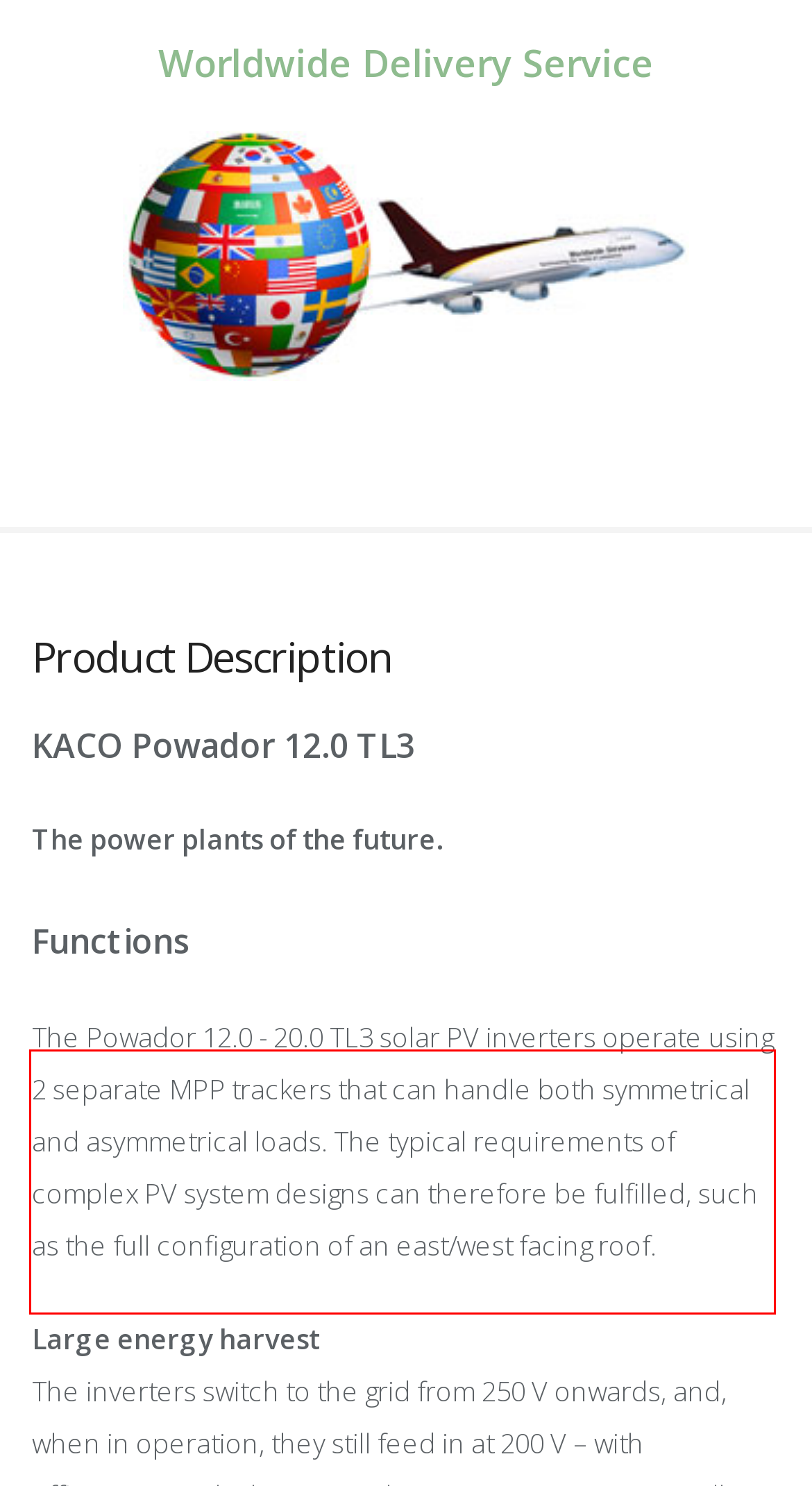Examine the webpage screenshot and use OCR to obtain the text inside the red bounding box.

The Powador 12.0 - 20.0 TL3 solar PV inverters operate using 2 separate MPP trackers that can handle both symmetrical and asymmetrical loads. The typical requirements of complex PV system designs can therefore be fulfilled, such as the full configuration of an east/west facing roof.